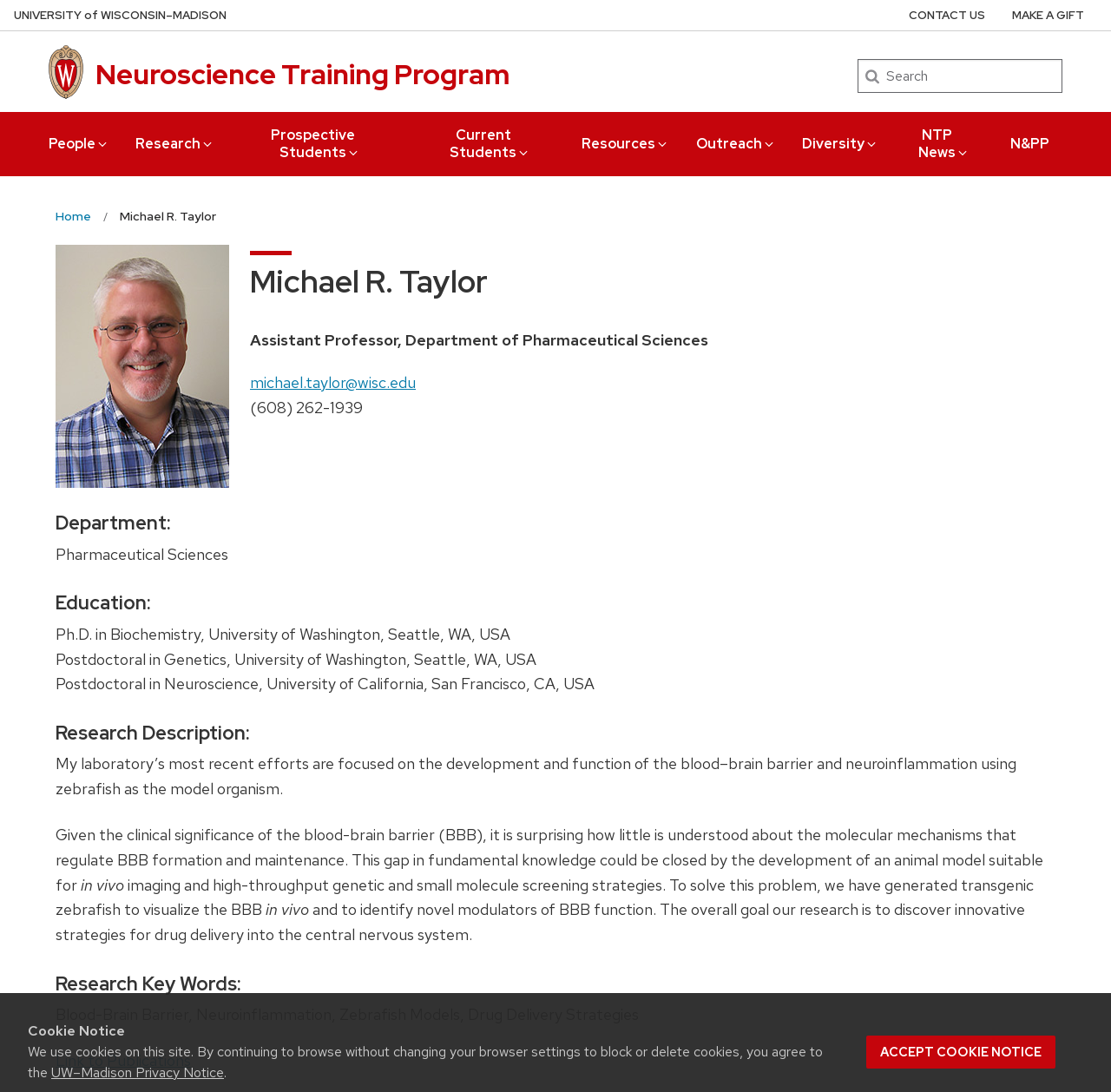Please locate the bounding box coordinates of the region I need to click to follow this instruction: "Search for something".

[0.772, 0.054, 0.956, 0.085]